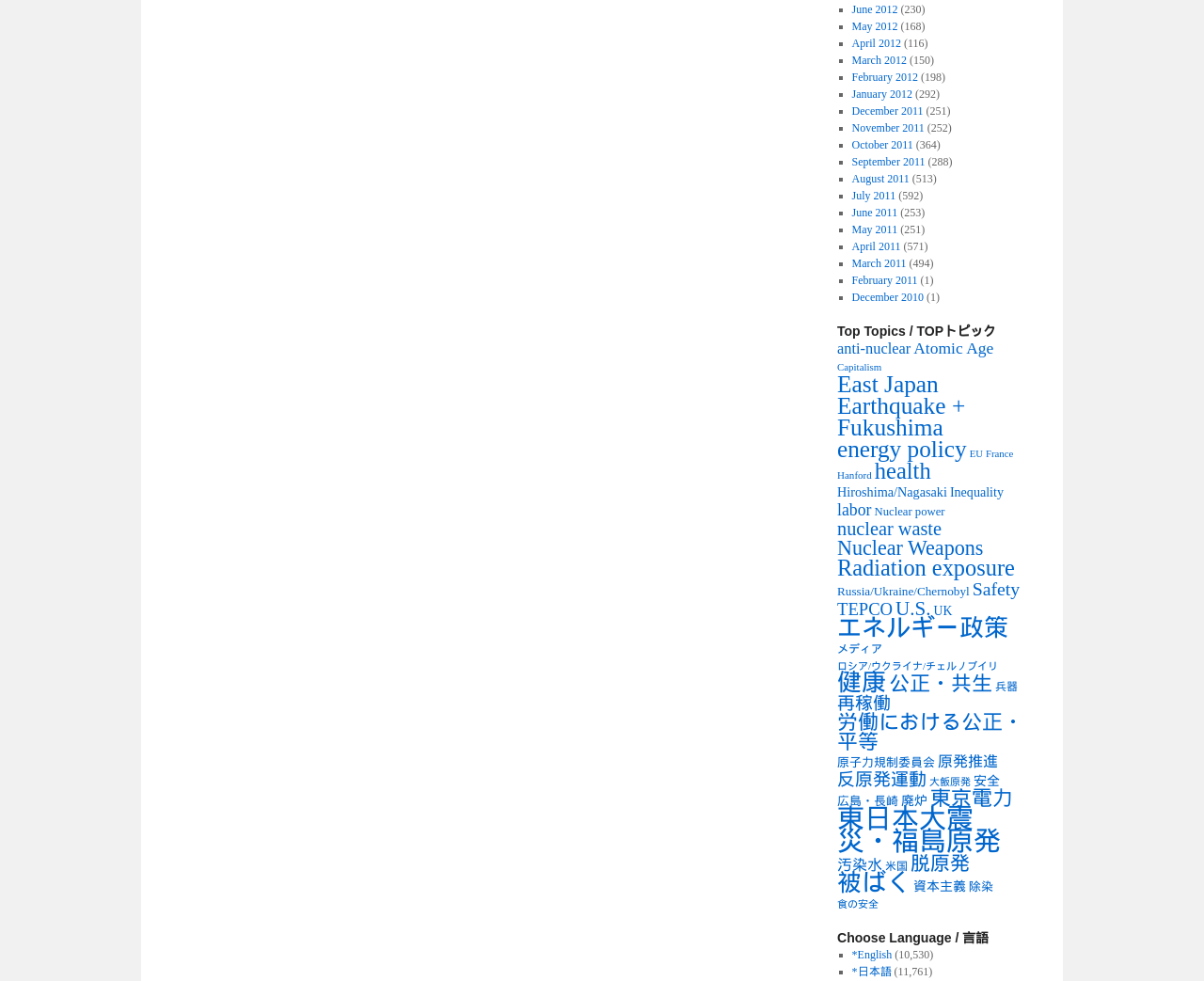Please analyze the image and provide a thorough answer to the question:
How many items are there in the 'health' topic?

I found the link '健康 (2,928 items)' under the 'Top Topics / TOPトピック' heading, which indicates that the 'health' topic has 2,928 items.